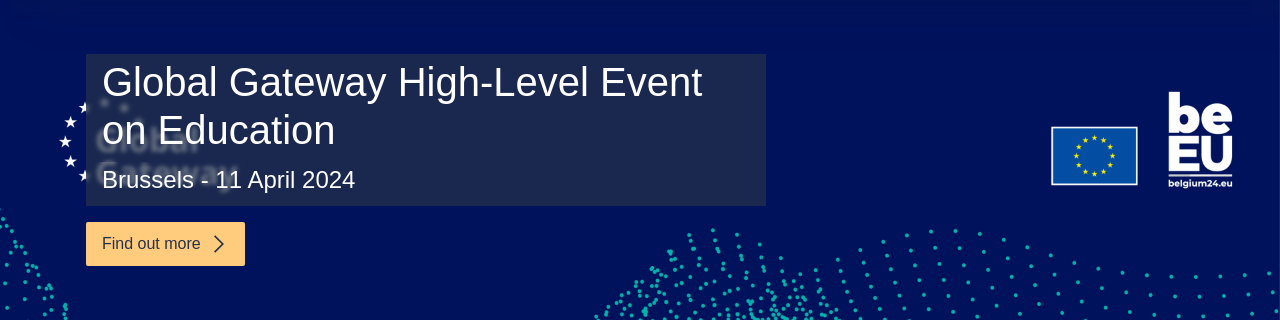Refer to the image and provide a thorough answer to this question:
Where is the European Union logo located on the banner?

According to the caption, the logo representing the European Union is prominently displayed in the upper right corner of the banner, reinforcing the event's institutional ties.